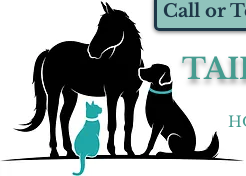Convey a rich and detailed description of the image.

The image features a stylized logo for Tail Co. Pet Sitting and Dog Walking LLC, showcasing an artistic depiction of a horse, a dog, and a cat. The silhouettes are rendered in black, creating a strong contrast against the lighter background. The logo emphasizes the diverse range of pets the company cares for, highlighting their inclusive services. Accompanying the visual is the text "TAIL CO. PET SITTING AND DOG WALKING LLC," which conveys the brand's identity and mission. This imagery reflects the company's commitment to providing dedicated care for pets of various species, making it clear that they cater to both everyday pet sitting and specialized services.